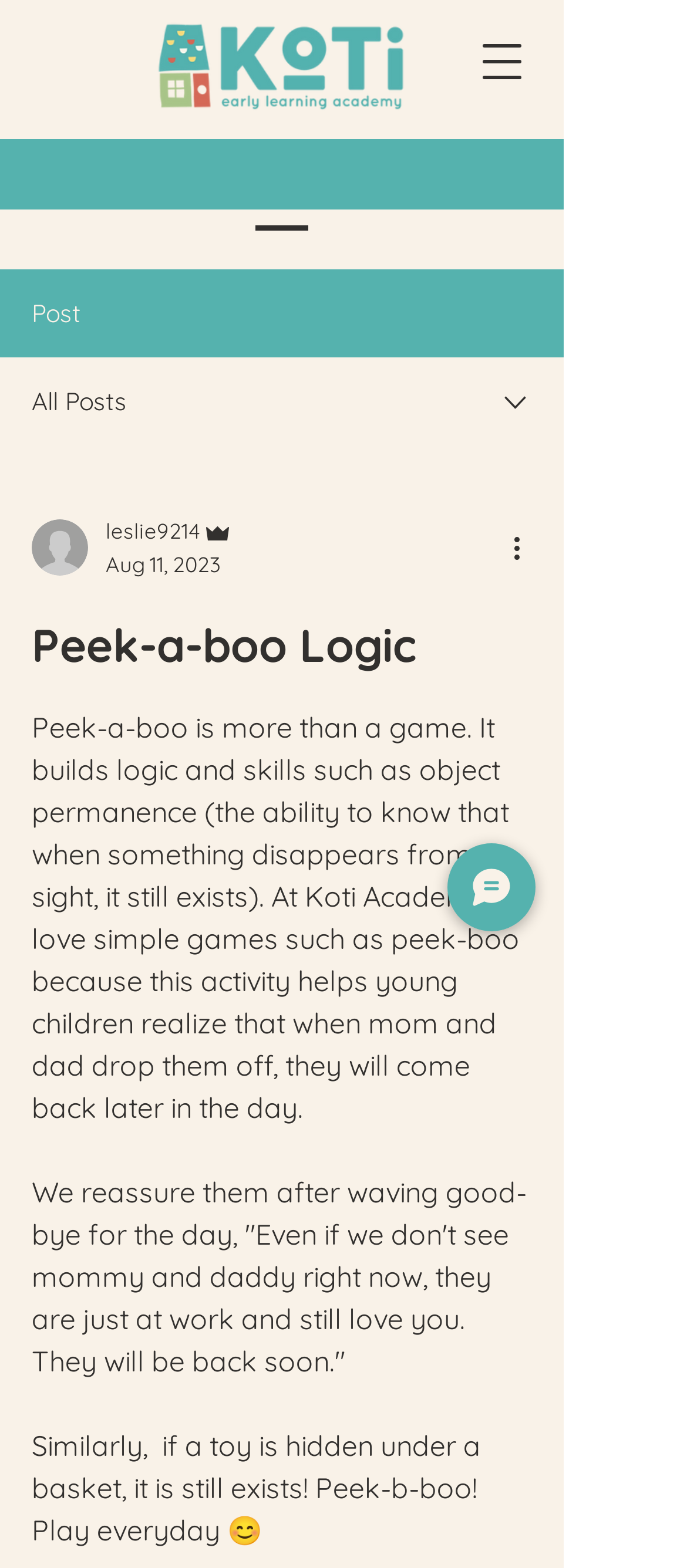What is the purpose of reassuring children after waving good-bye?
Based on the screenshot, provide a one-word or short-phrase response.

To let them know parents will come back